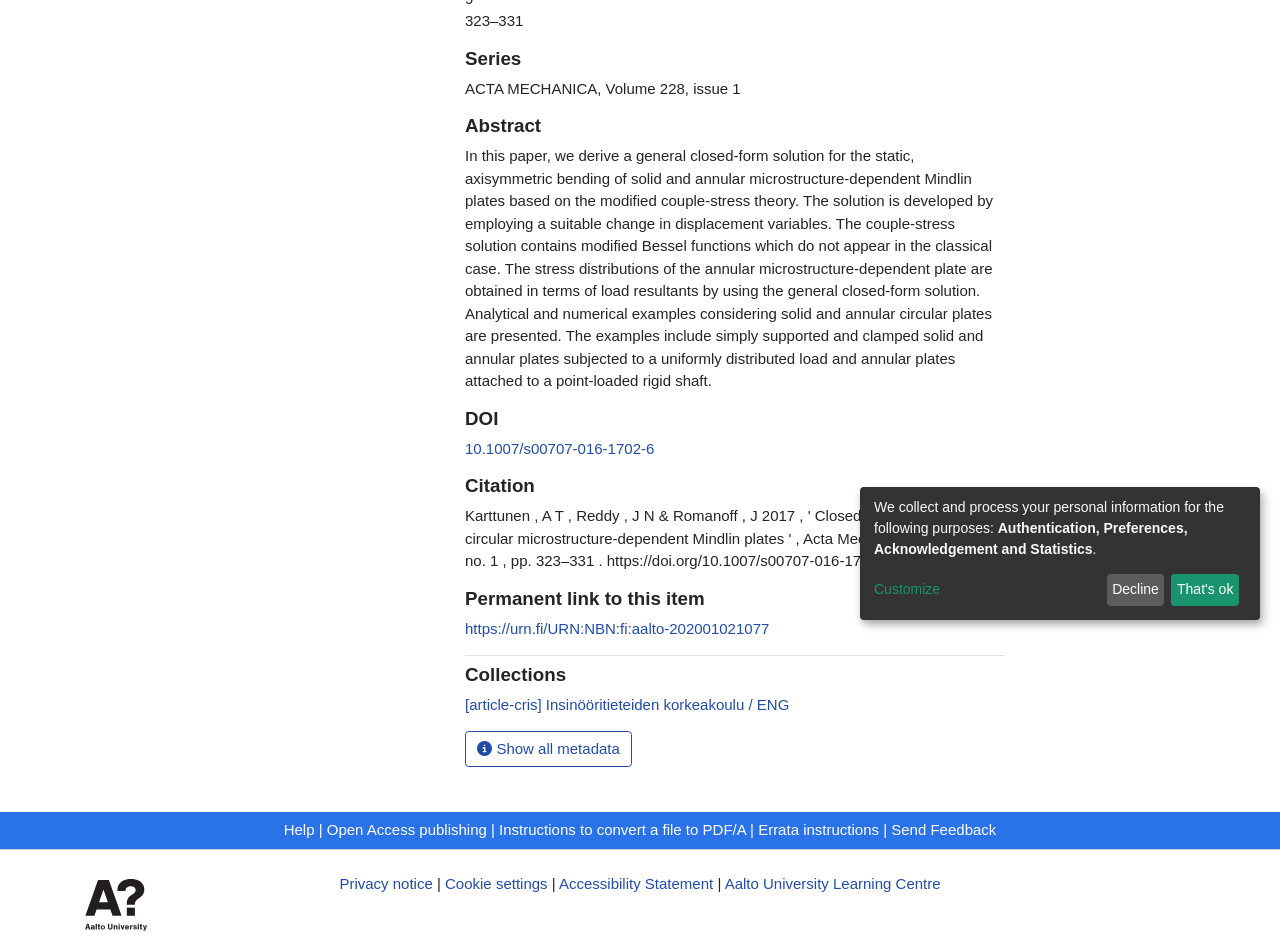Determine the bounding box coordinates (top-left x, top-left y, bottom-right x, bottom-right y) of the UI element described in the following text: Aalto University Learning Centre

[0.566, 0.919, 0.735, 0.937]